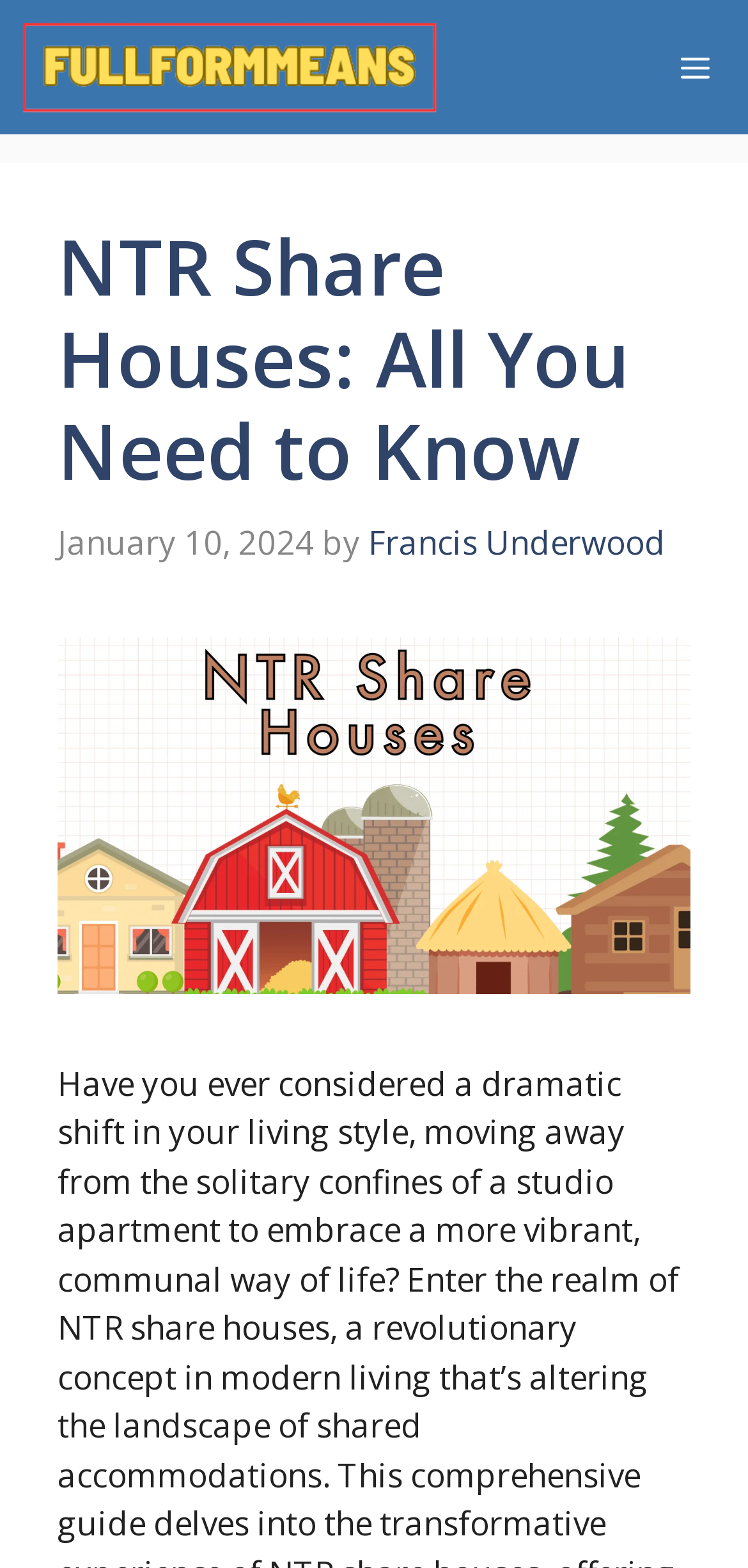What is the name of the share house company?
Give a one-word or short-phrase answer derived from the screenshot.

NTR Share Houses